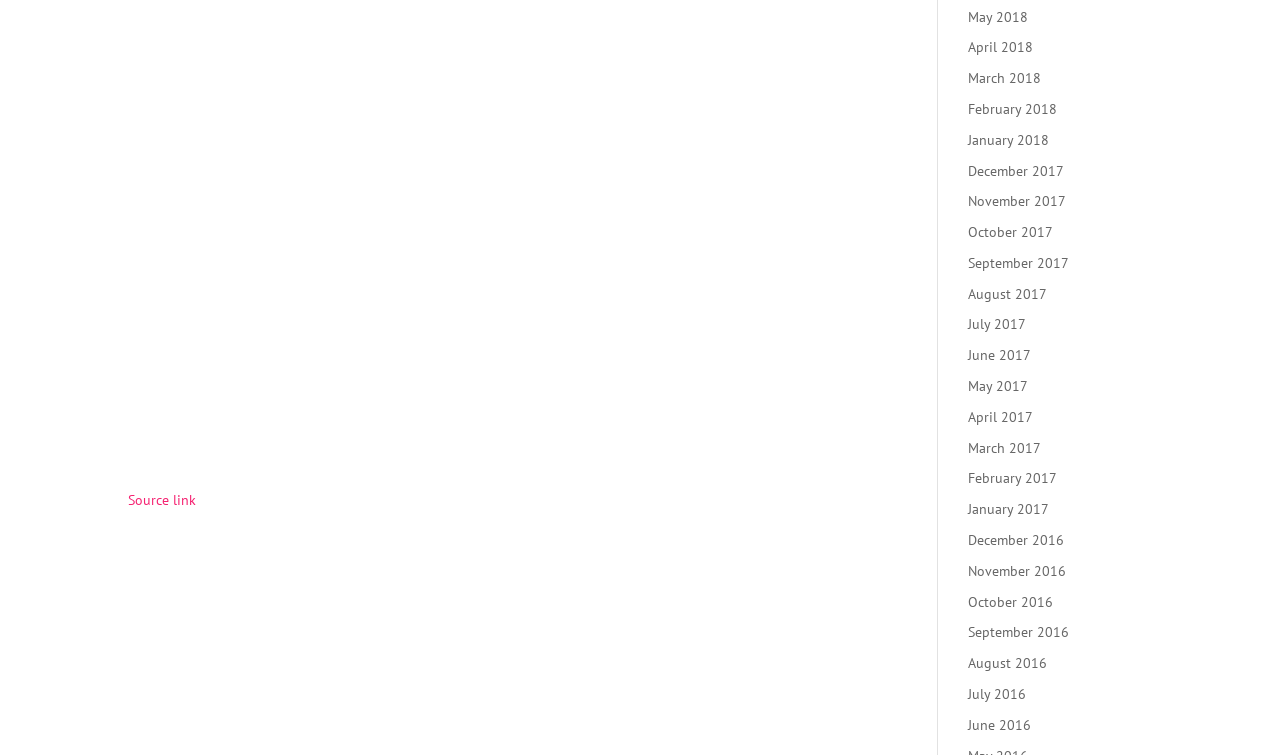Please specify the bounding box coordinates of the element that should be clicked to execute the given instruction: 'View archives for May 2018'. Ensure the coordinates are four float numbers between 0 and 1, expressed as [left, top, right, bottom].

[0.756, 0.01, 0.803, 0.034]